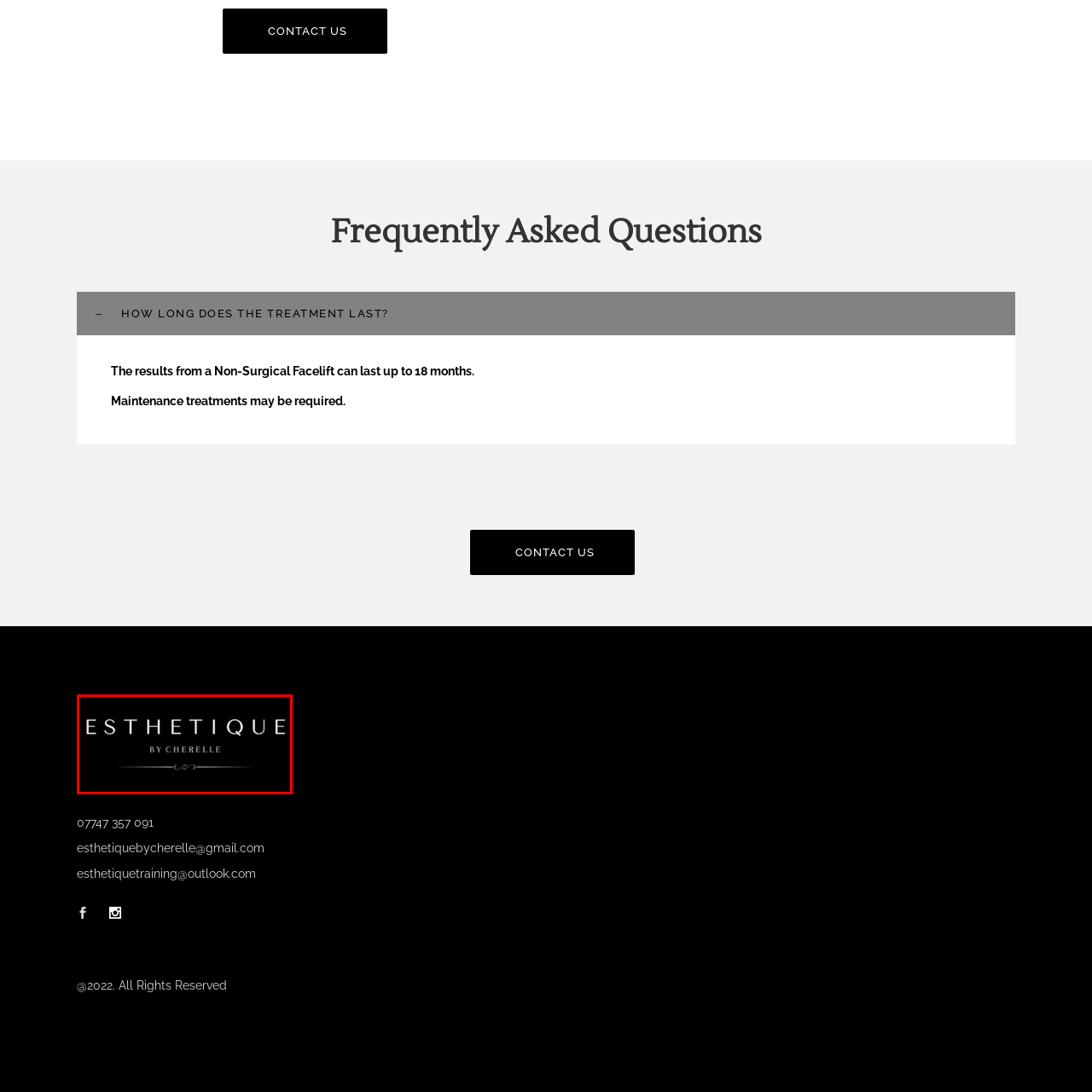View the image inside the red box and answer the question briefly with a word or phrase:
What is the focus of the brand 'ESTHETIQUE BY CHERELLE'?

Beauty and aesthetics